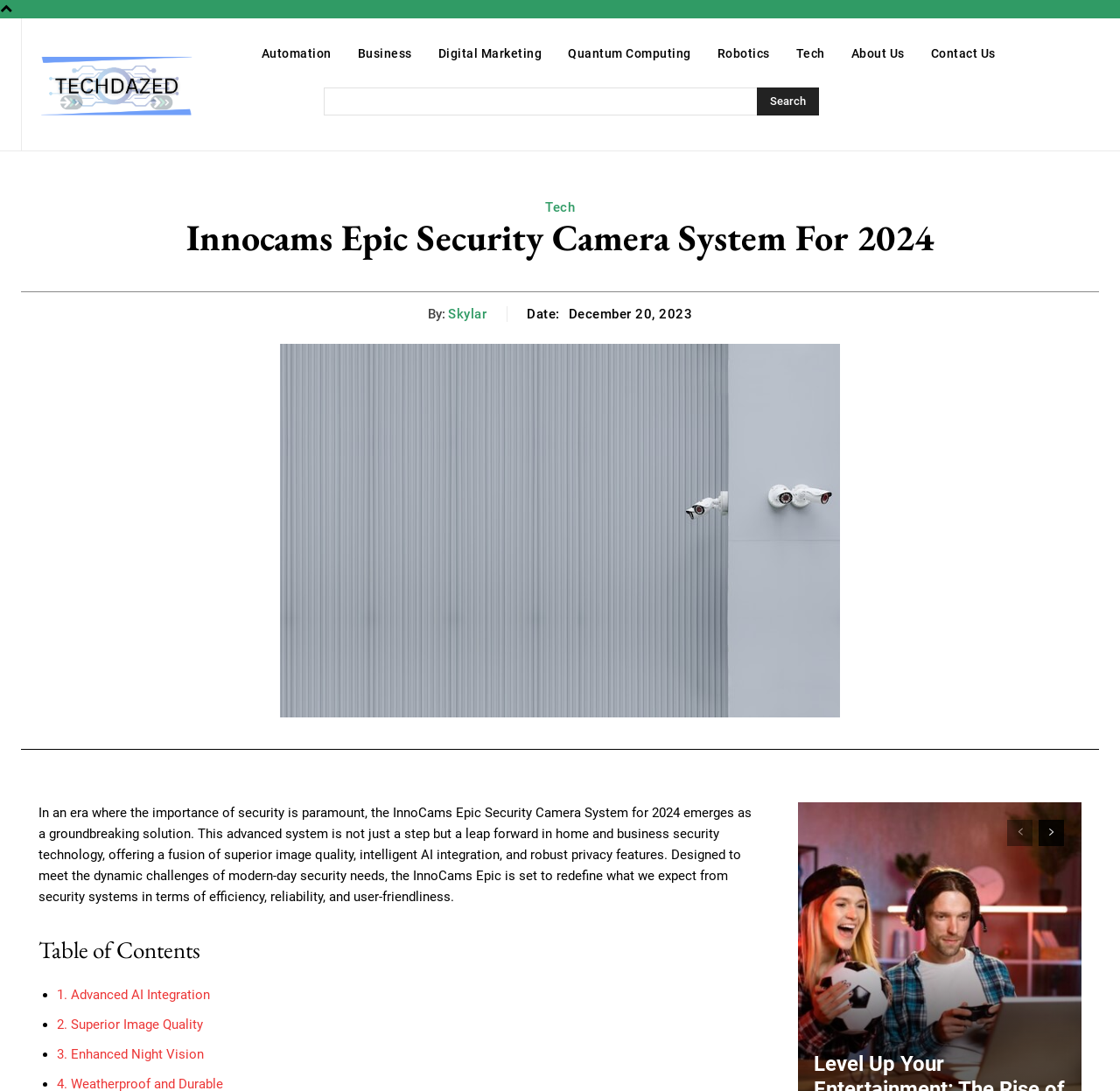Create a detailed narrative describing the layout and content of the webpage.

The webpage is about the InnoCams Epic Security Camera System for 2024, a revolutionary security solution that combines AI-powered intelligence and robust privacy features. At the top left corner, there is a logo link, accompanied by a series of navigation links, including "Automation", "Business", "Digital Marketing", "Quantum Computing", "Robotics", "Tech", "About Us", and "Contact Us". 

To the right of the navigation links, there is a search bar with a textbox and a "Search" button. Below the search bar, there is a heading that reads "Innocams Epic Security Camera System For 2024". 

Underneath the heading, there is a section with the author's name, "Skylar", and the date "December 20, 2023". Next to this section, there is a large image of the InnoCams Epic Security Camera System. 

Below the image, there is a paragraph of text that describes the InnoCams Epic Security Camera System as a groundbreaking solution that offers superior image quality, intelligent AI integration, and robust privacy features. 

Further down, there is a "Table of Contents" section with three list items: "1. Advanced AI Integration", "2. Superior Image Quality", and "3. Enhanced Night Vision". Each list item is a link. 

At the bottom of the page, there are "prev-page" and "next-page" links, allowing users to navigate to previous or next pages.